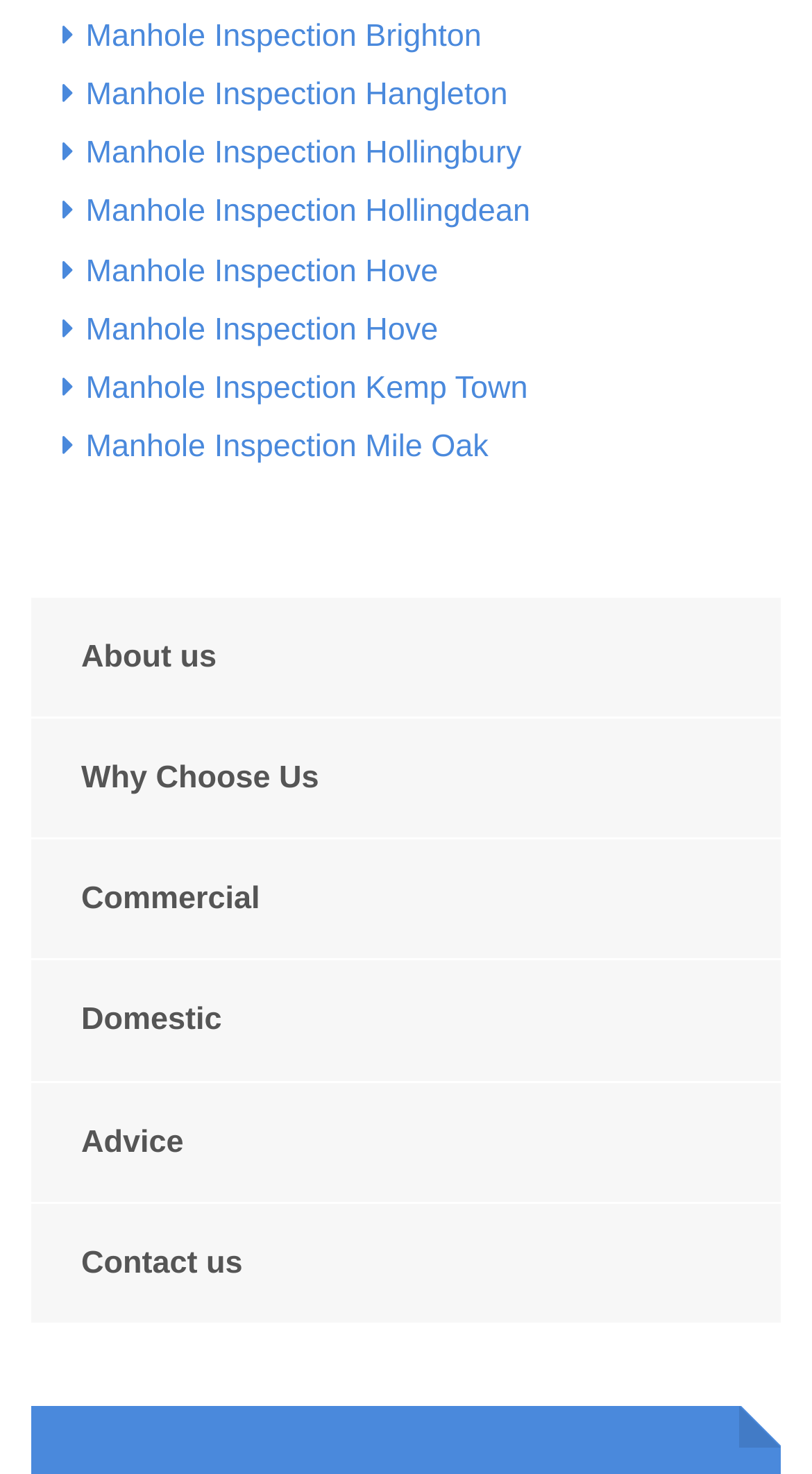Provide the bounding box coordinates of the HTML element described as: "Contact us". The bounding box coordinates should be four float numbers between 0 and 1, i.e., [left, top, right, bottom].

[0.038, 0.817, 0.962, 0.898]